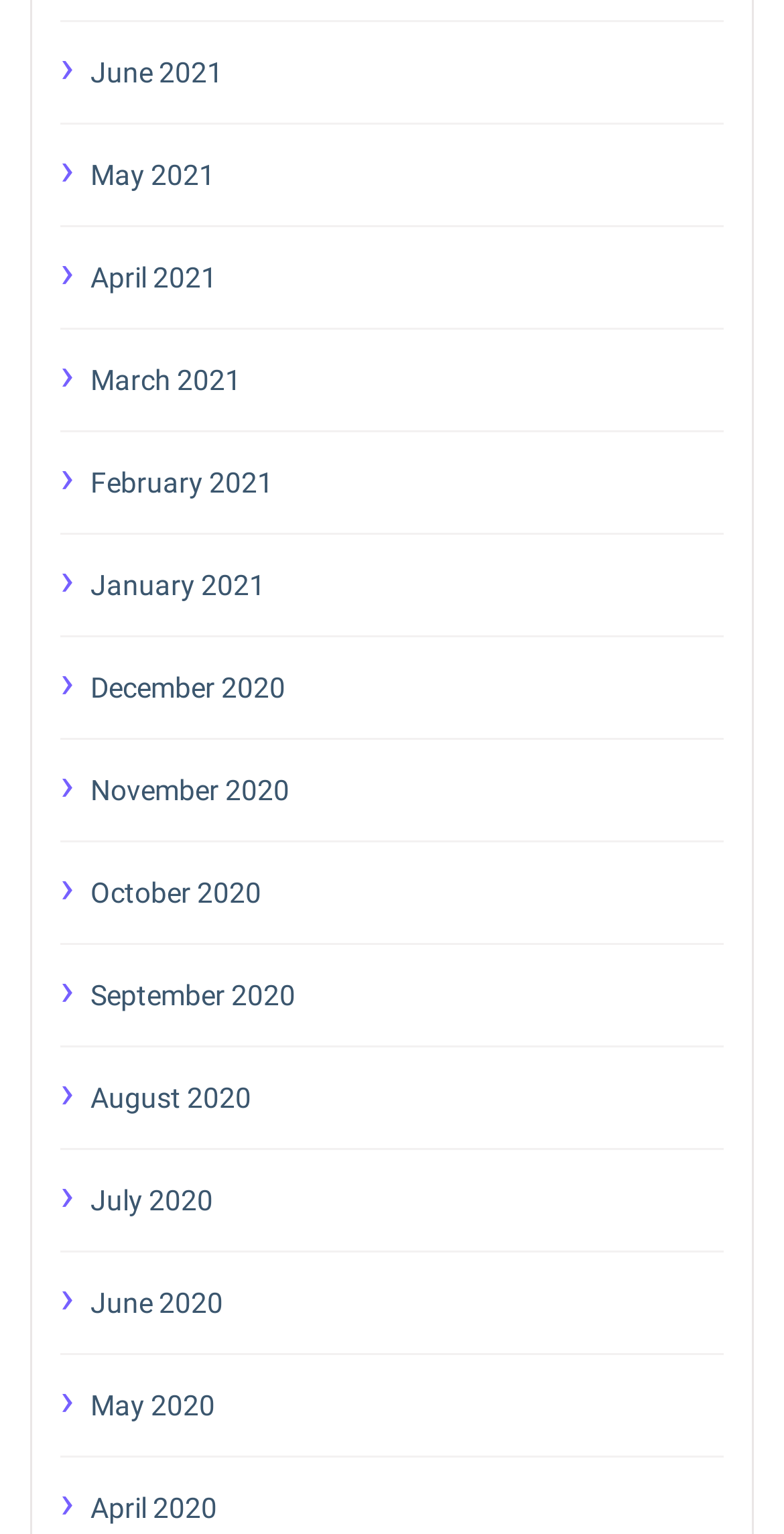Determine the coordinates of the bounding box for the clickable area needed to execute this instruction: "view October 2020".

[0.115, 0.565, 0.923, 0.599]